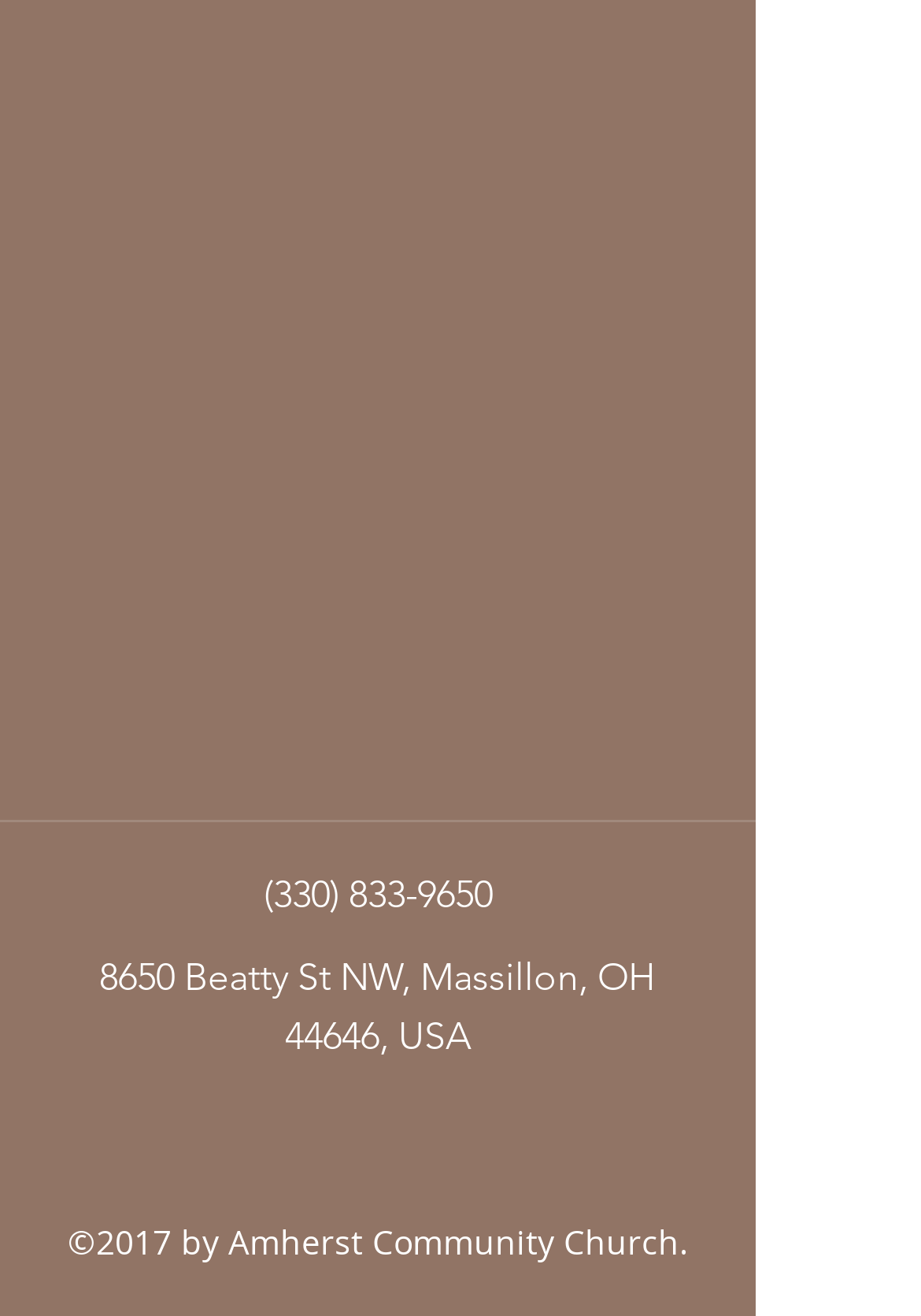Carefully observe the image and respond to the question with a detailed answer:
What is the address of Amherst Community Church?

I found the address by looking at the StaticText element with the text '8650 Beatty St NW, Massillon, OH 44646, USA' which is a child of the 'contentinfo' element.